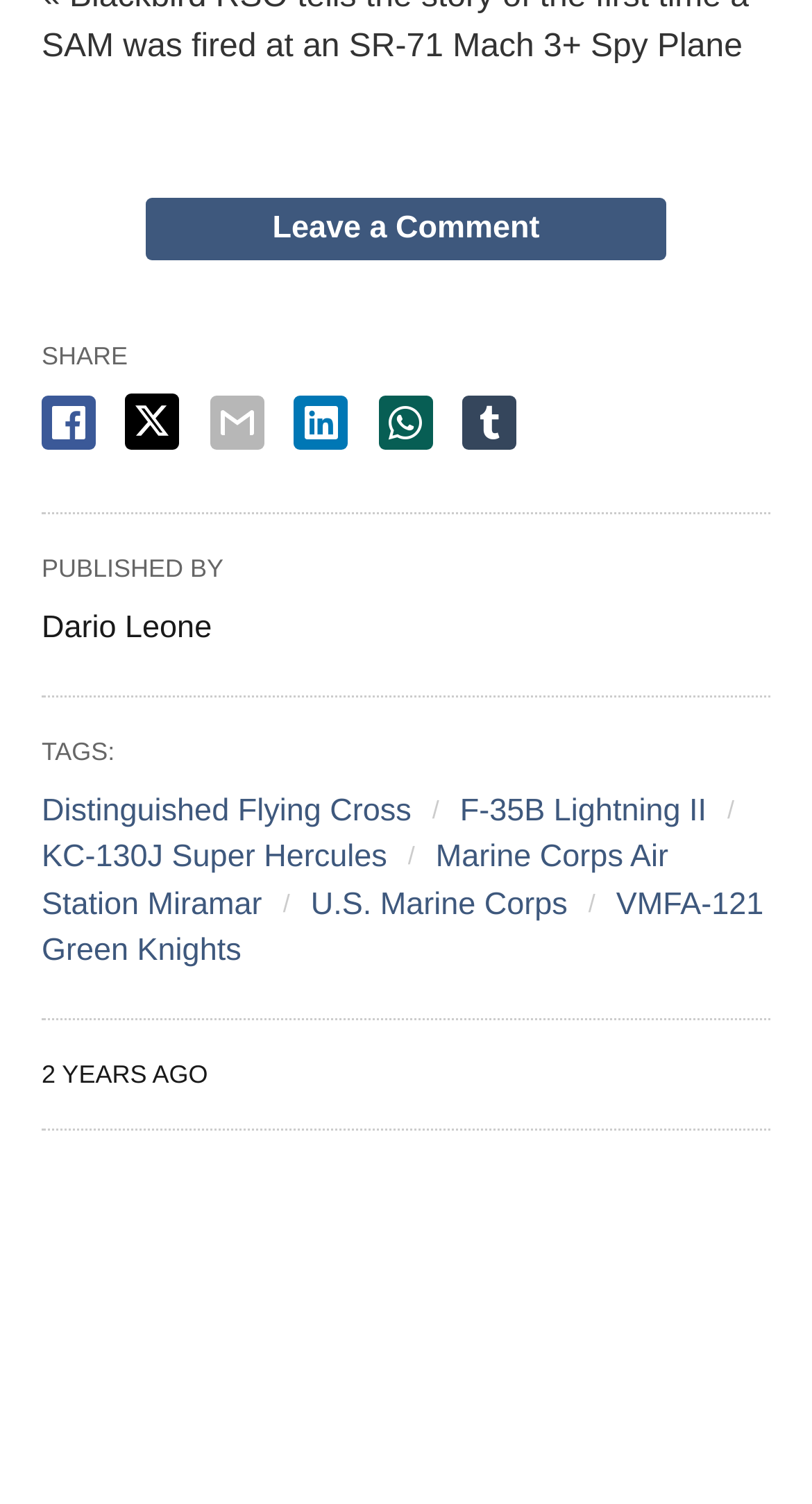From the webpage screenshot, identify the region described by F-35B Lightning II. Provide the bounding box coordinates as (top-left x, top-left y, bottom-right x, bottom-right y), with each value being a floating point number between 0 and 1.

[0.566, 0.527, 0.87, 0.551]